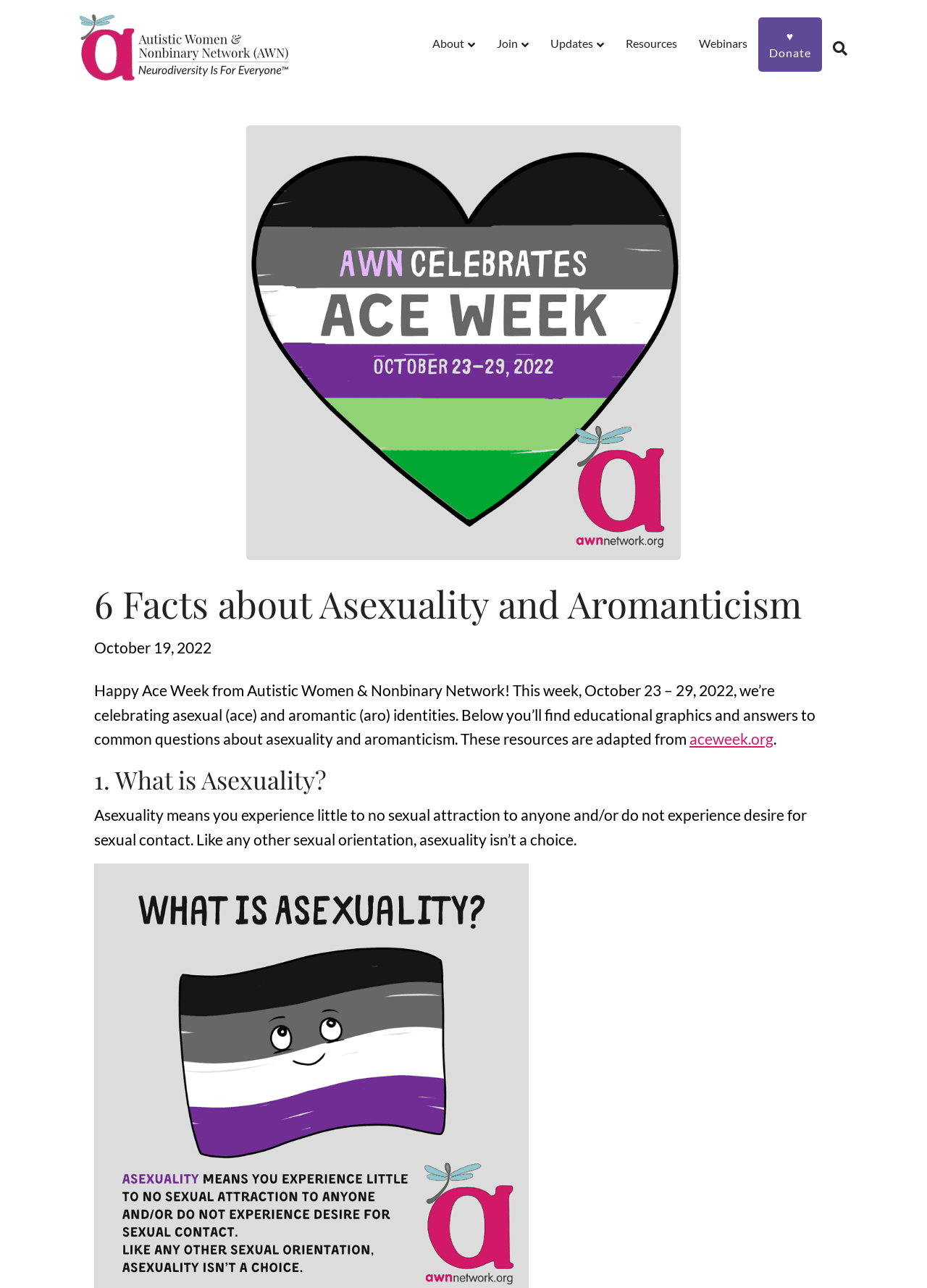Show the bounding box coordinates of the region that should be clicked to follow the instruction: "Search for something."

[0.887, 0.024, 0.914, 0.05]